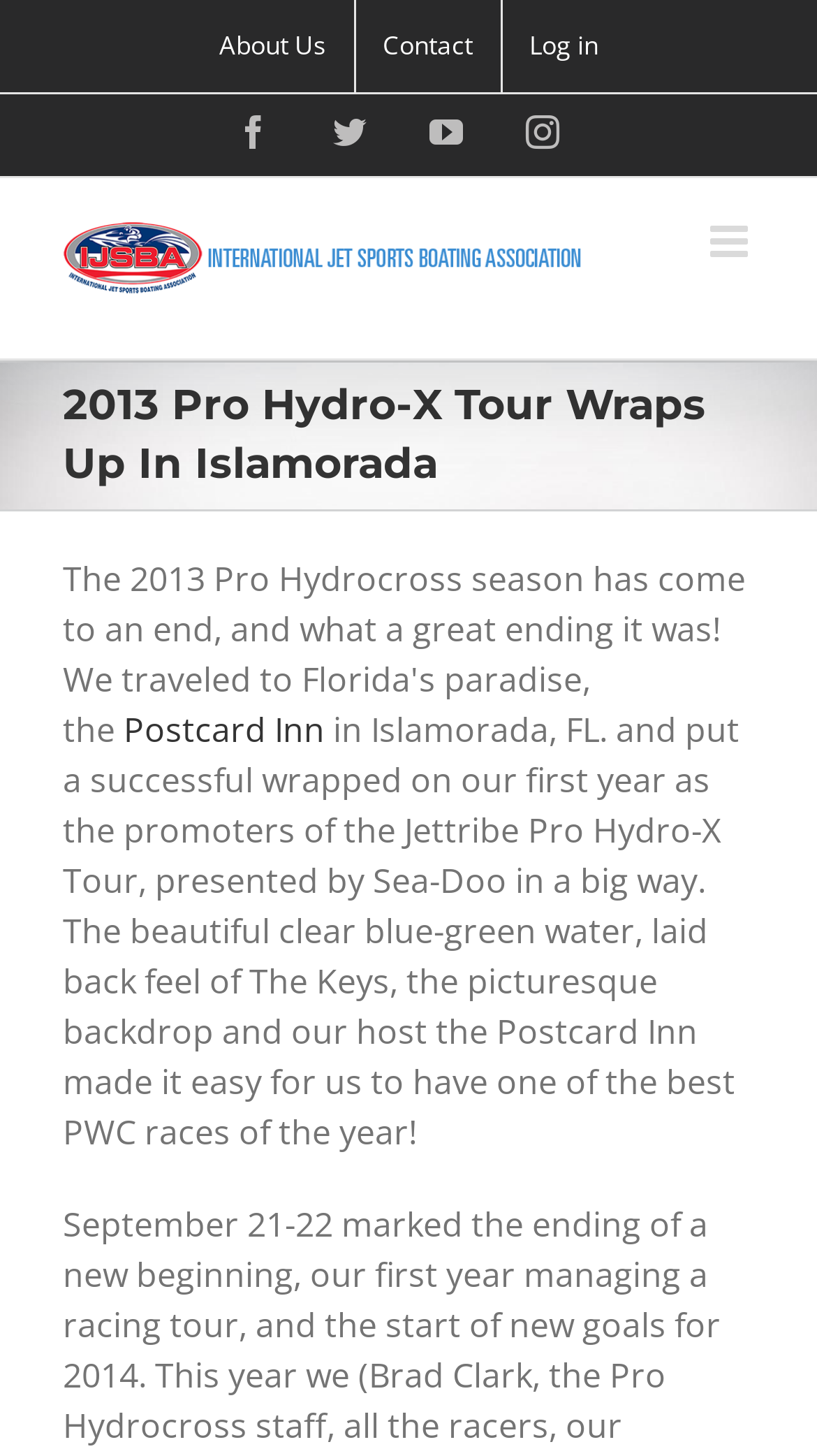Pinpoint the bounding box coordinates of the clickable element to carry out the following instruction: "read Mary Fletcher's article."

None